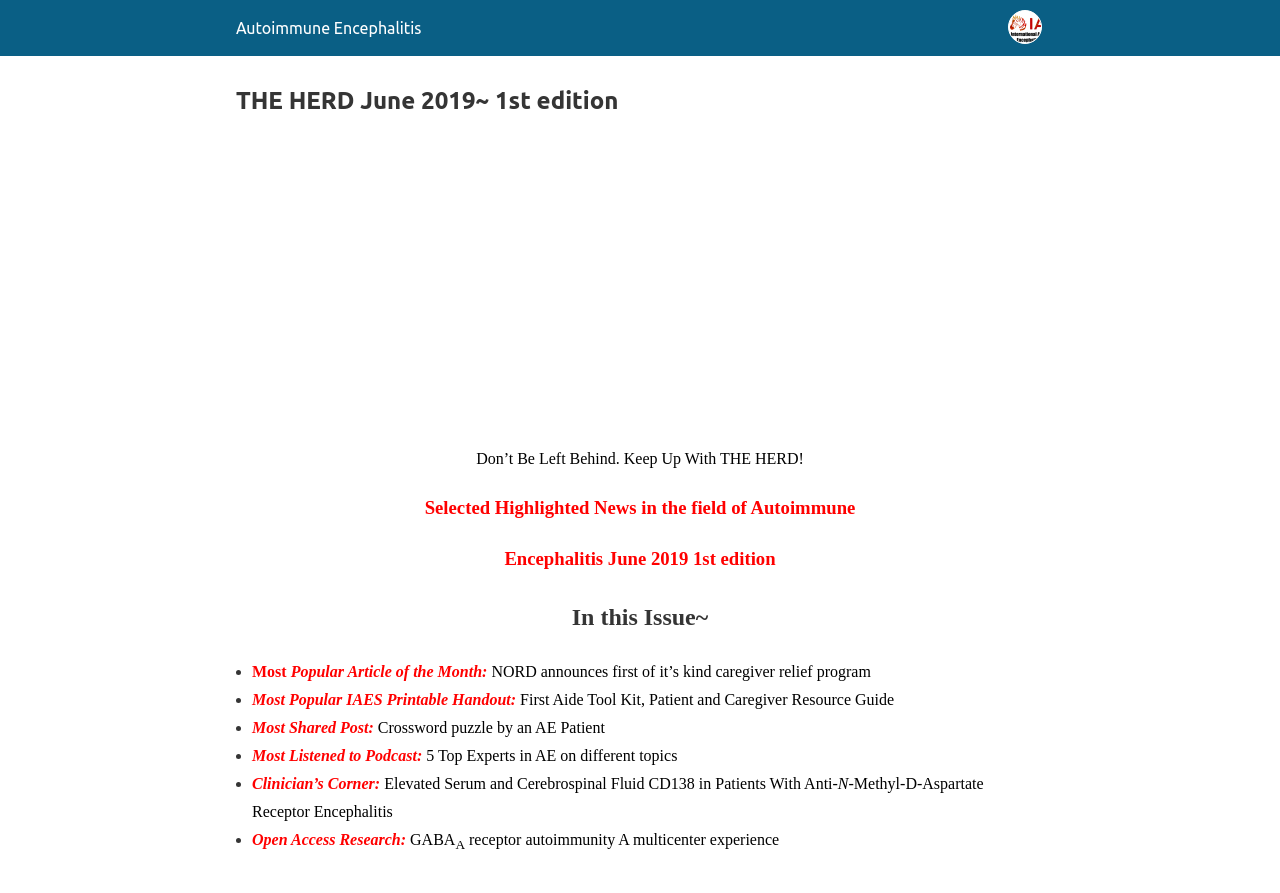What is the name of the publication?
Please respond to the question with a detailed and thorough explanation.

The question asks for the name of the publication, which can be found in the header section of the webpage. The header section contains the text 'THE HERD June 2019~ 1st edition', and the name of the publication is 'THE HERD'.